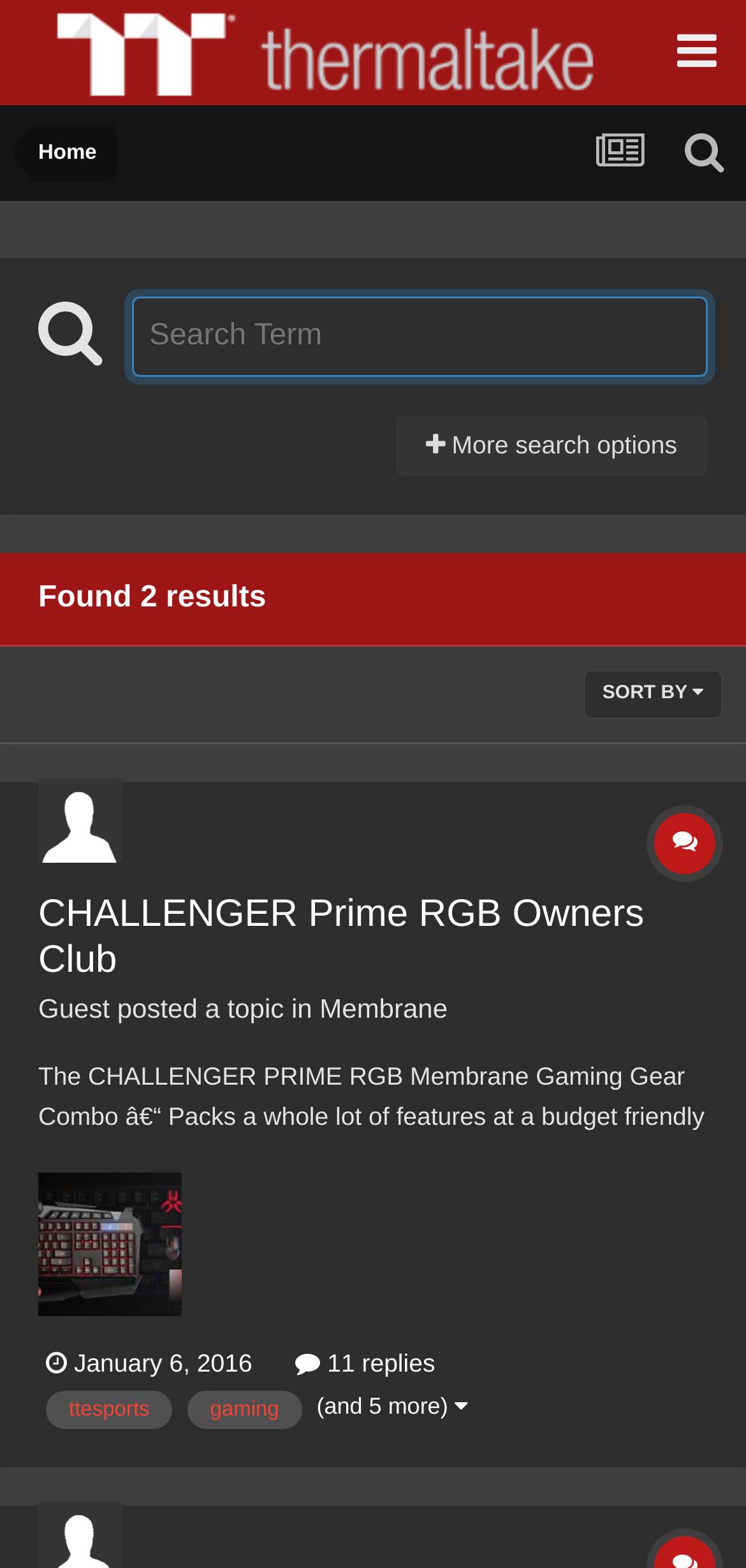Please identify the bounding box coordinates for the region that you need to click to follow this instruction: "Search for a term".

[0.177, 0.189, 0.949, 0.24]